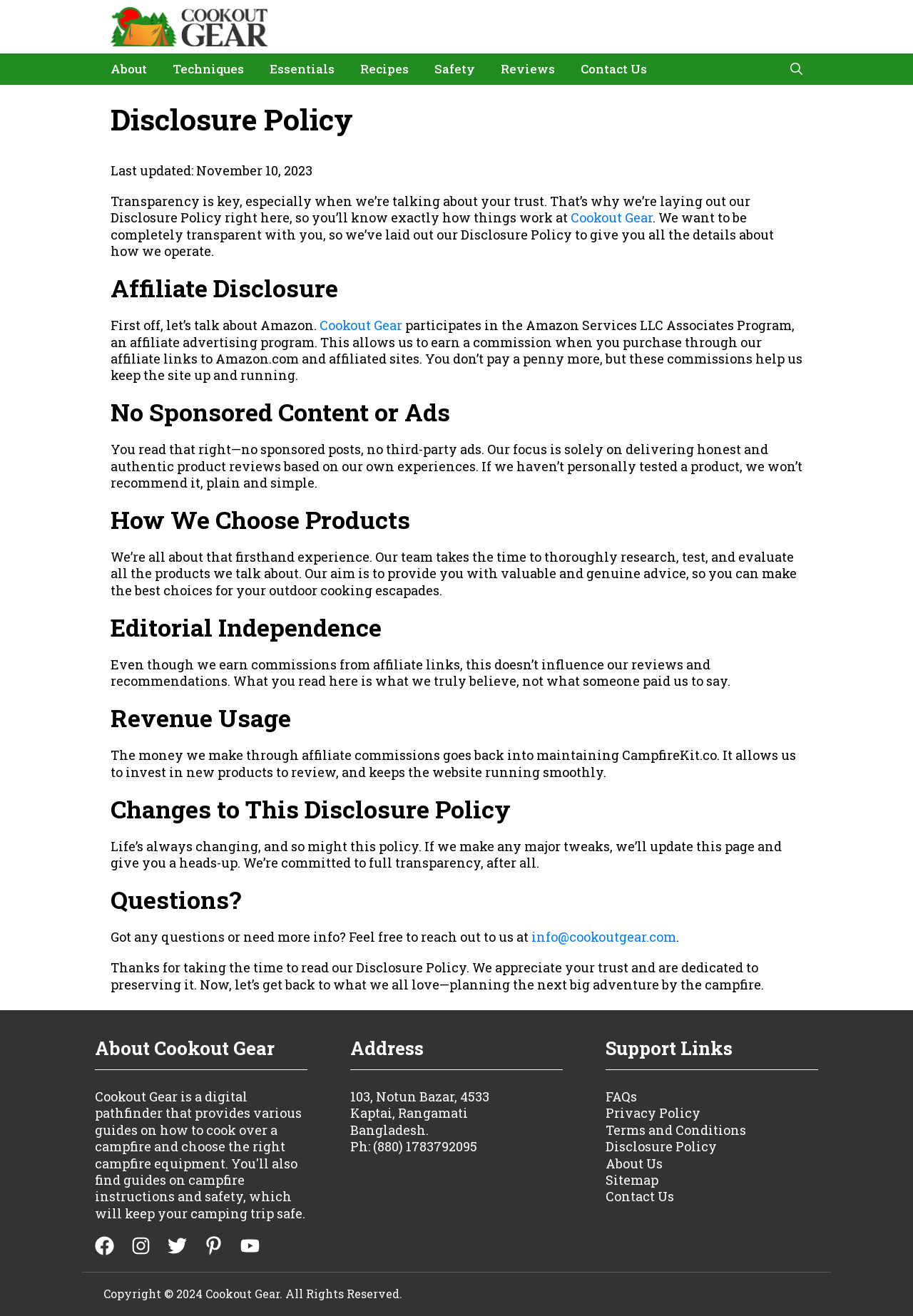Locate the bounding box coordinates of the area you need to click to fulfill this instruction: 'Contact us at info@cookoutgear.com'. The coordinates must be in the form of four float numbers ranging from 0 to 1: [left, top, right, bottom].

[0.582, 0.705, 0.741, 0.718]